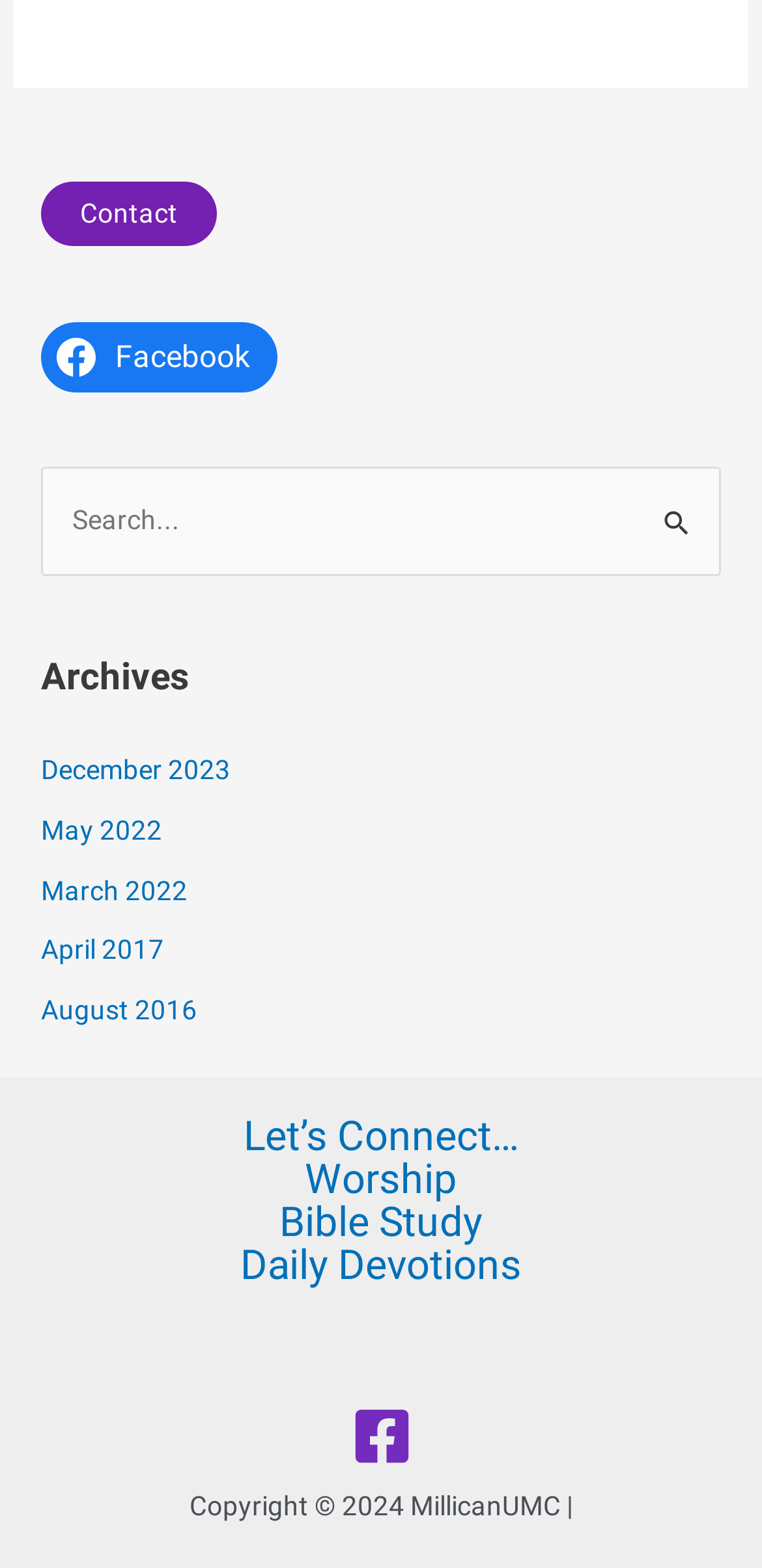Pinpoint the bounding box coordinates of the clickable area necessary to execute the following instruction: "Search for something". The coordinates should be given as four float numbers between 0 and 1, namely [left, top, right, bottom].

[0.054, 0.298, 0.946, 0.367]